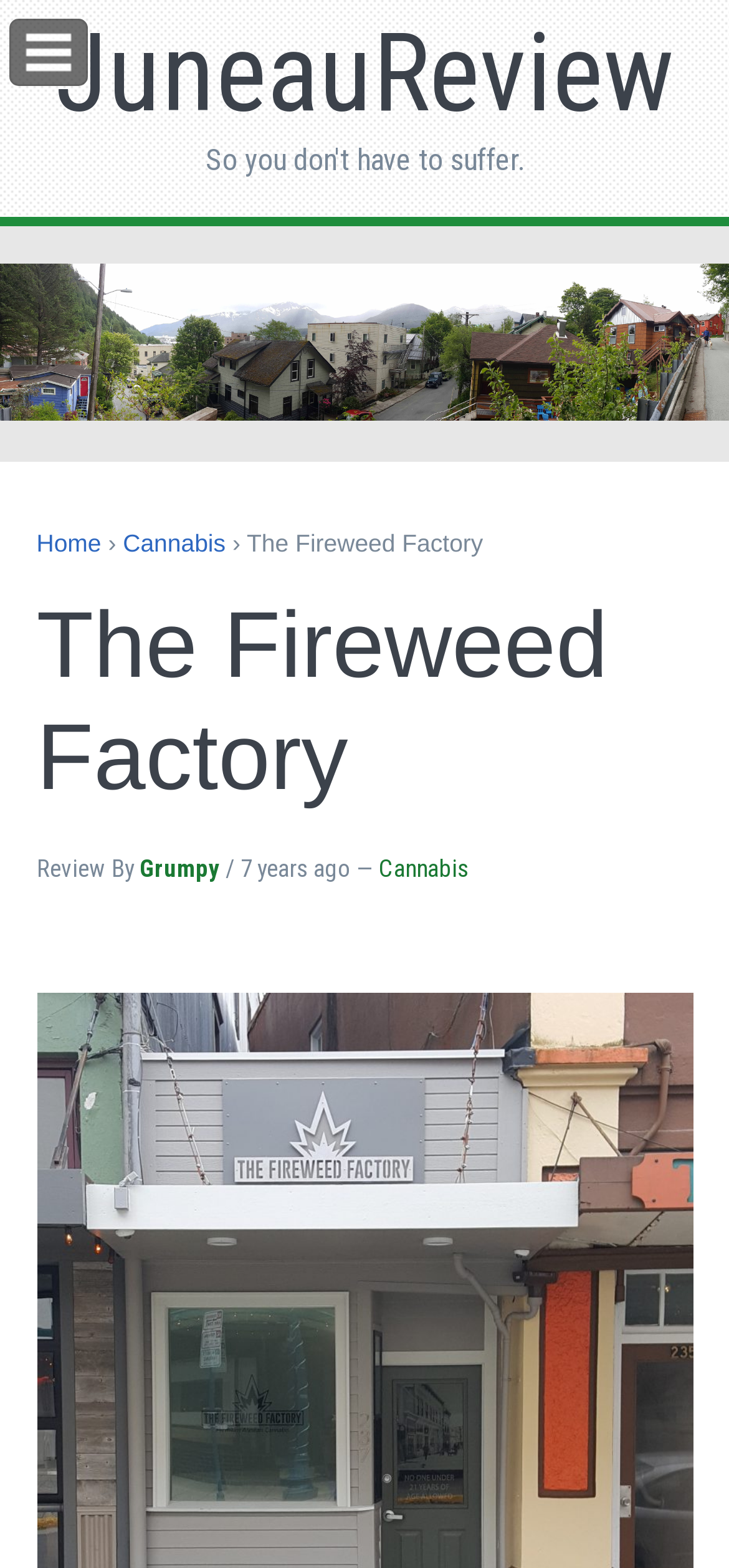Answer the question in a single word or phrase:
How many links are there in the top menu?

3